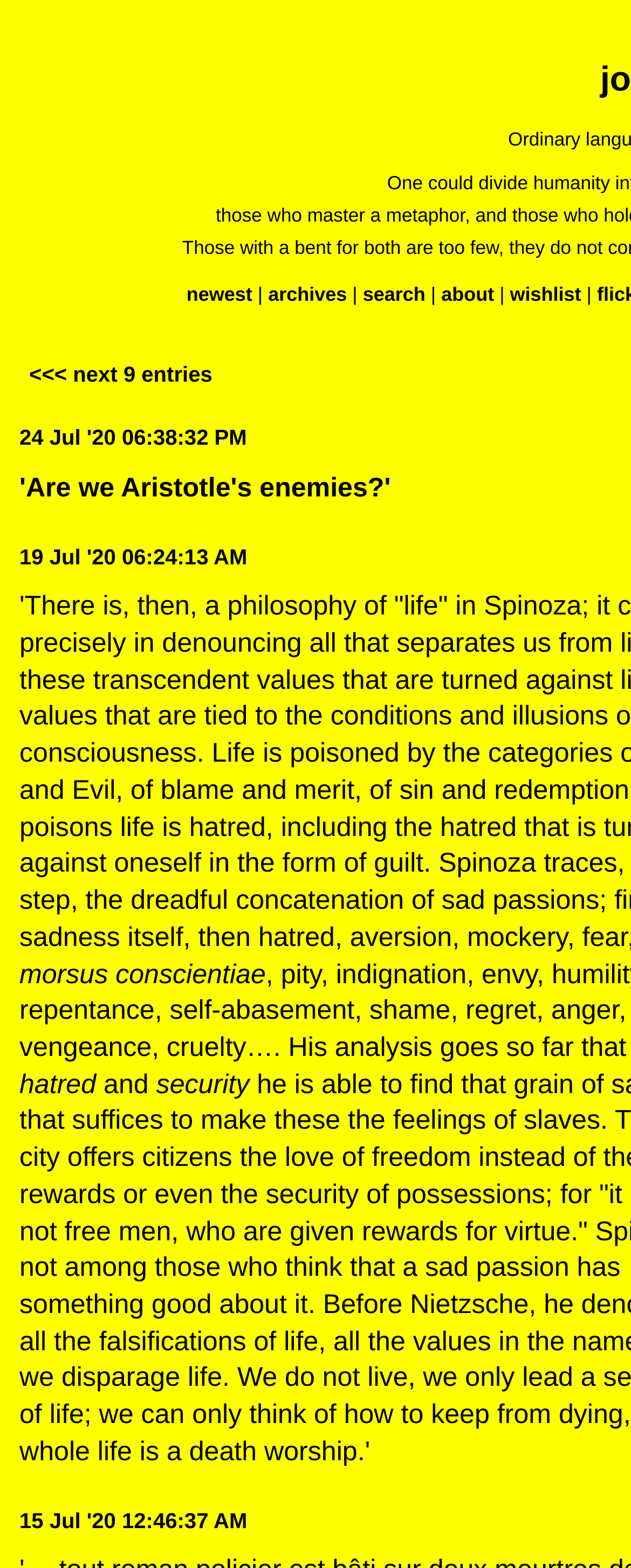Answer the question briefly using a single word or phrase: 
What is the date of the first blog post?

24 Jul '20 06:38:32 PM